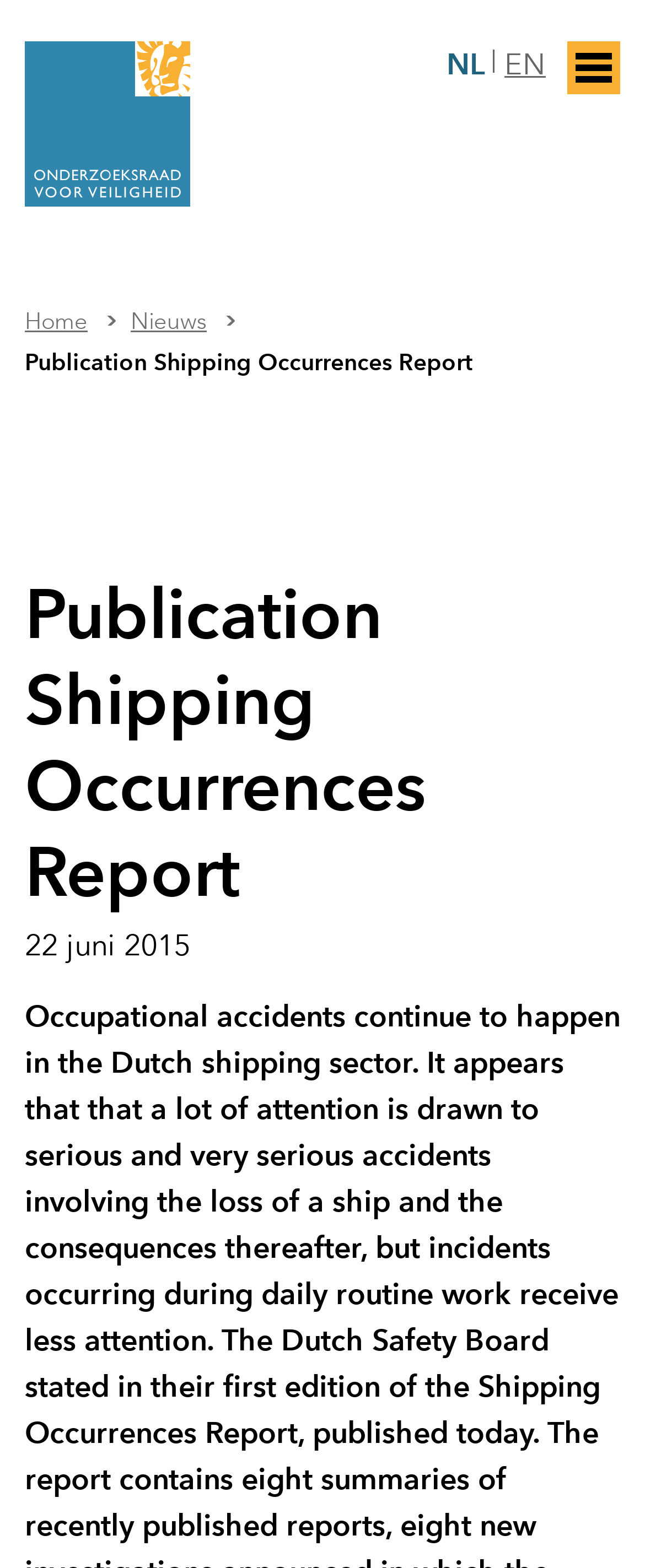Give a concise answer of one word or phrase to the question: 
What is the language of the current webpage?

NL